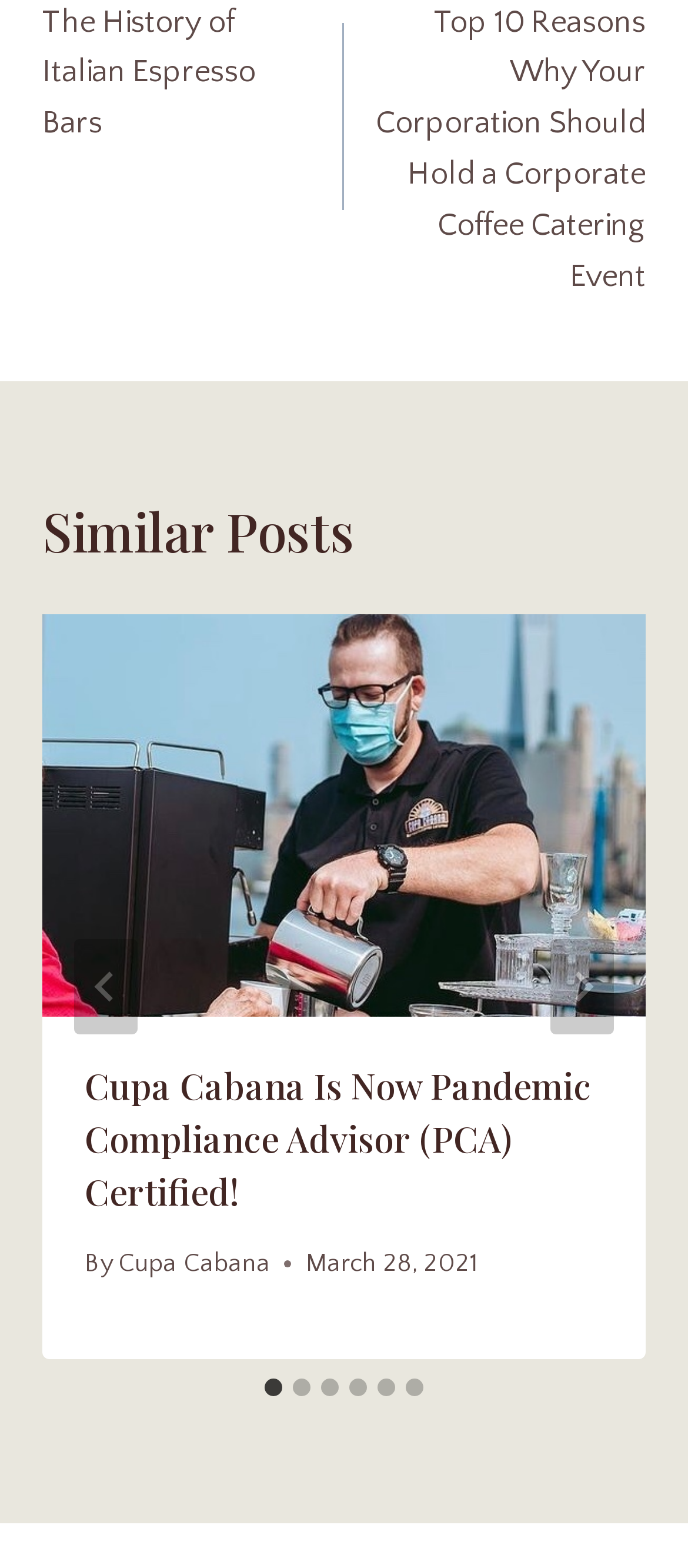Find the bounding box coordinates of the clickable area that will achieve the following instruction: "Select slide 2".

[0.426, 0.879, 0.451, 0.89]